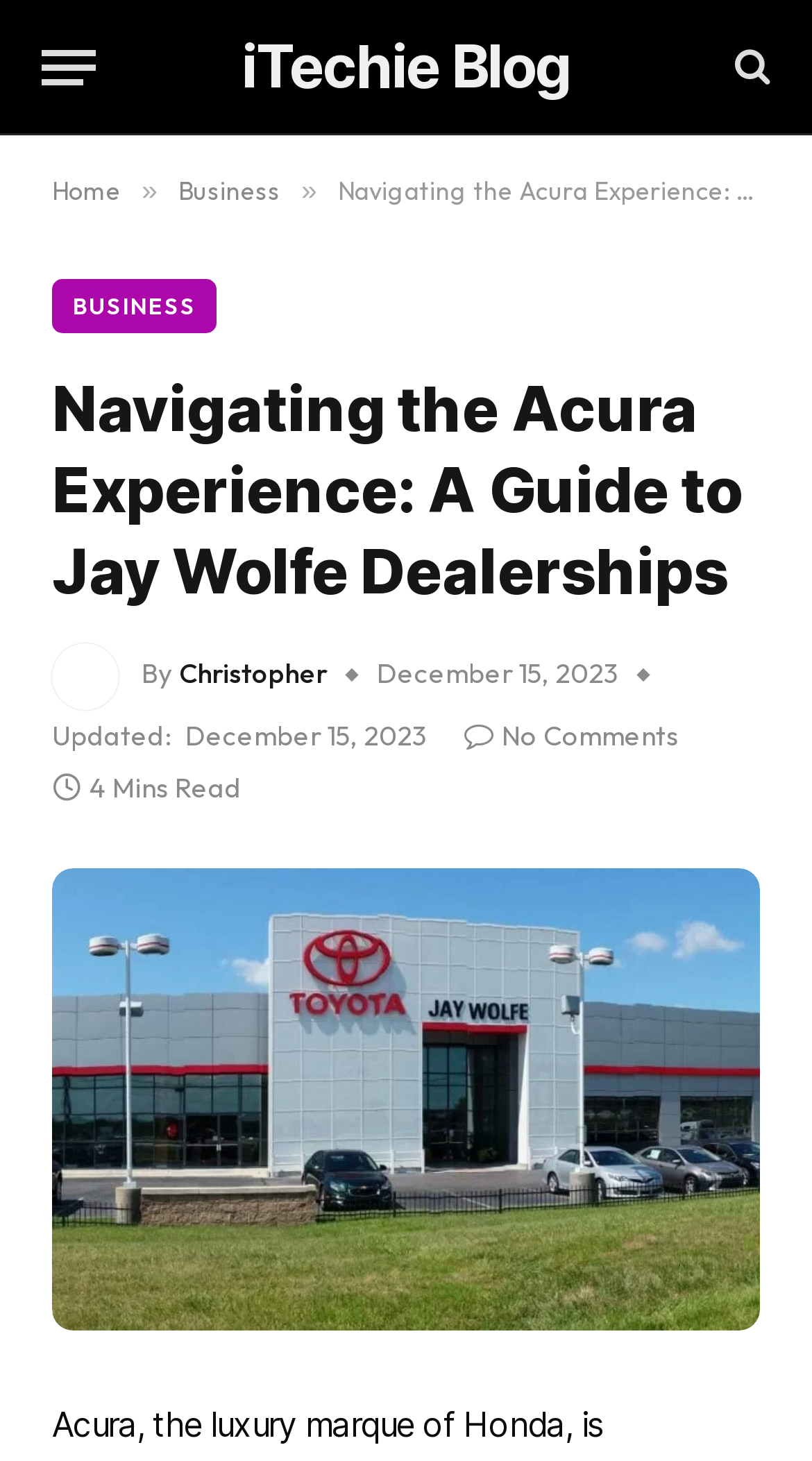Can you pinpoint the bounding box coordinates for the clickable element required for this instruction: "Visit the iTechie Blog"? The coordinates should be four float numbers between 0 and 1, i.e., [left, top, right, bottom].

[0.297, 0.016, 0.703, 0.076]